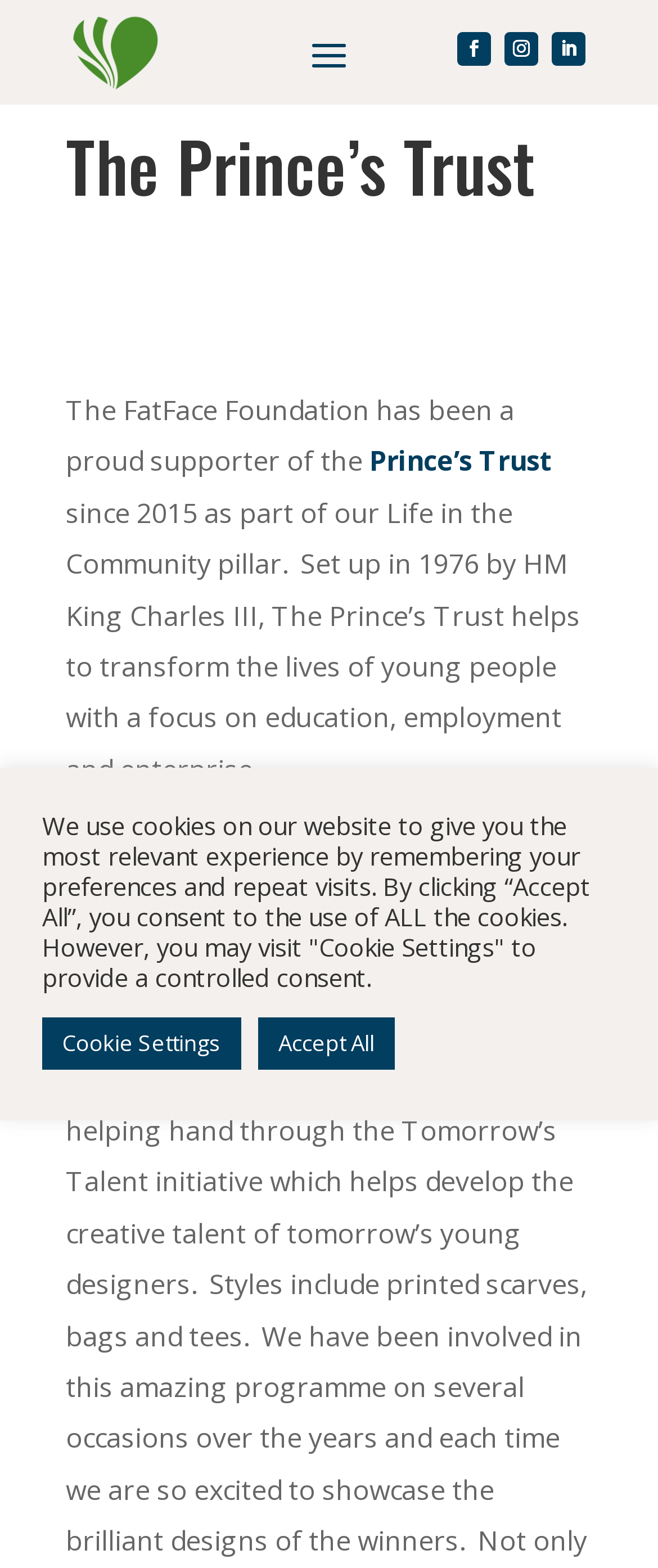Produce an elaborate caption capturing the essence of the webpage.

The webpage is about the partnership between The Prince's Trust and the FatFace Foundation. At the top left corner, there is a Square FatFace Foundation logo, which is a clickable link. Below the logo, the title "The Prince's Trust" is prominently displayed. 

To the right of the title, there are three social media icons, represented by Unicode characters. 

The main content of the webpage is divided into paragraphs. The first paragraph explains that the FatFace Foundation has been a proud supporter of The Prince's Trust since 2015, as part of their Life in the Community pillar. The text also provides a brief description of The Prince's Trust, which was set up in 1976 by HM King Charles III to transform the lives of young people with a focus on education, employment, and enterprise. 

The second paragraph mentions that the FatFace Foundation has supported The Prince's Trust since 2015 and has donated thousands of pounds over the years. The text also includes a clickable link to "FatFace". 

At the bottom of the webpage, there is a notification about the use of cookies on the website. The notification provides options to either "Accept All" cookies or visit "Cookie Settings" to provide controlled consent.